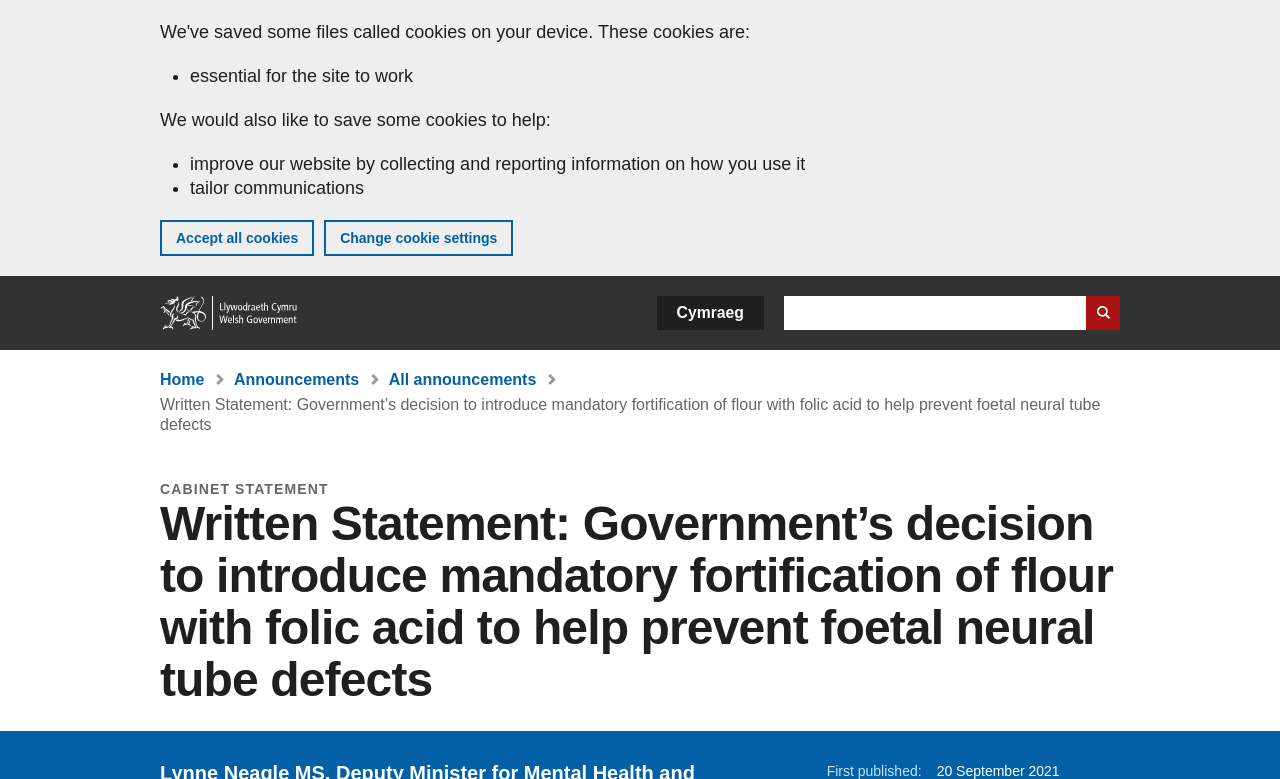What is the current page in the breadcrumb links?
Please provide a comprehensive answer based on the contents of the image.

The breadcrumb links navigation section shows the current page as 'Written Statement: Government’s decision to introduce mandatory fortification of flour with folic acid to help prevent foetal neural tube defects', which is the current page being viewed.